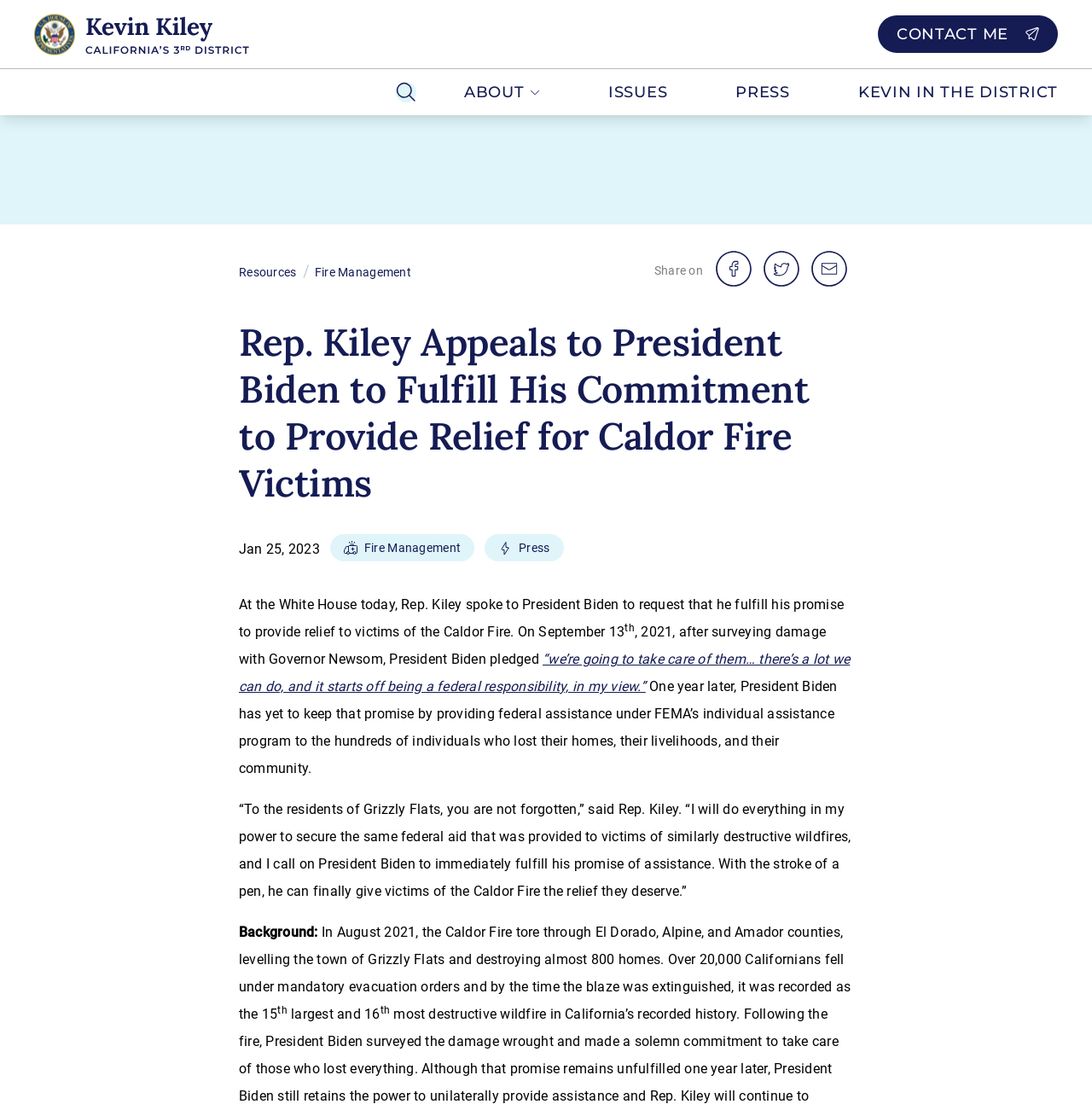Give a detailed overview of the webpage's appearance and contents.

The webpage is about Rep. Kiley's appeal to President Biden to fulfill his promise to provide relief to victims of the Caldor Fire. At the top, there are several navigation links, including "Home", "CONTACT ME", "Search", "ABOUT", "ISSUES", "PRESS", and "KEVIN IN THE DISTRICT". Below these links, there is a horizontal separator.

The main content of the webpage is divided into sections. The first section has a heading that reads "Rep. Kiley Appeals to President Biden to Fulfill His Commitment to Provide Relief for Caldor Fire Victims". Below the heading, there is a date "Jan 25, 2023". To the right of the date, there are two links, "Fire Management" and "Press", which are also represented as buttons.

The main article starts below these links. It begins with a paragraph that describes Rep. Kiley's request to President Biden to fulfill his promise to provide relief to victims of the Caldor Fire. The paragraph is followed by a quote from President Biden, where he pledged to take care of the victims. The article then describes how President Biden has yet to keep his promise, and Rep. Kiley's commitment to secure federal aid for the victims.

Below the article, there is a section titled "Background:", which provides information about the Caldor Fire, including the damage it caused and the number of people affected. The section includes superscript numbers, which are likely references or footnotes.

Throughout the webpage, there are several links to other pages, including "Resources", "Fire Management", "Press", and social media sharing links. The overall layout is organized, with clear headings and concise text.